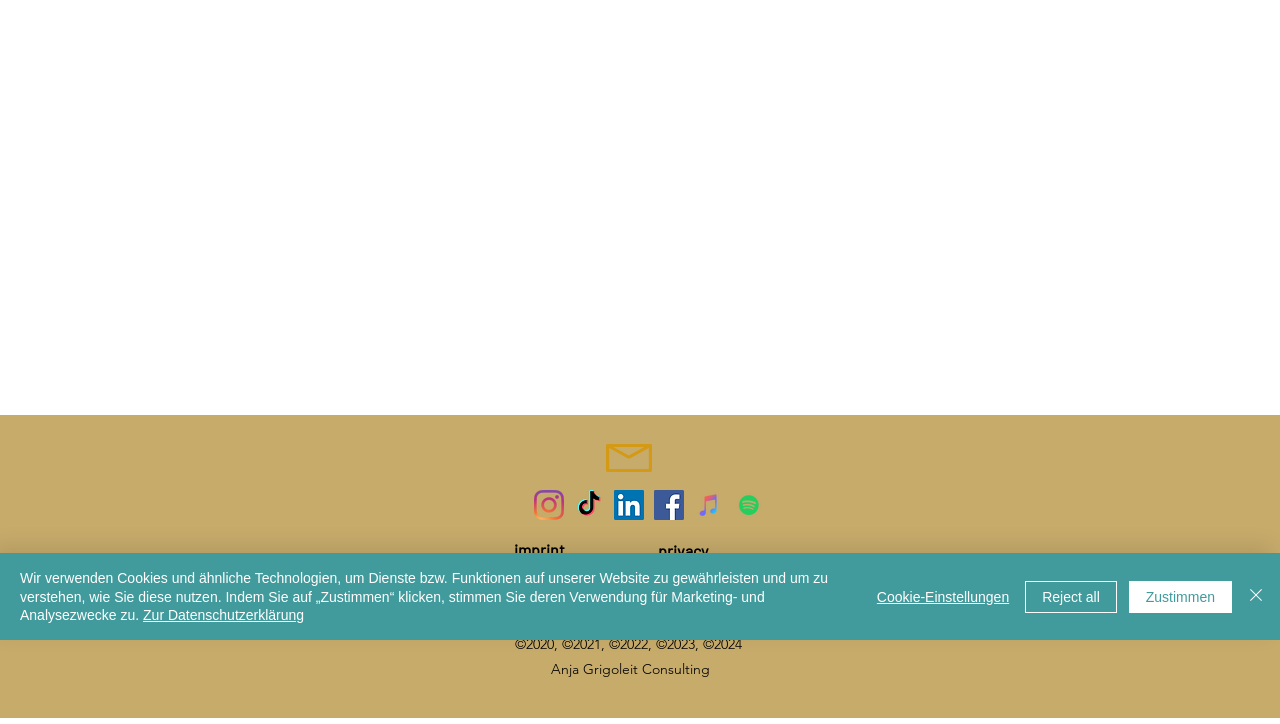Bounding box coordinates are specified in the format (top-left x, top-left y, bottom-right x, bottom-right y). All values are floating point numbers bounded between 0 and 1. Please provide the bounding box coordinate of the region this sentence describes: imprint

[0.402, 0.746, 0.441, 0.772]